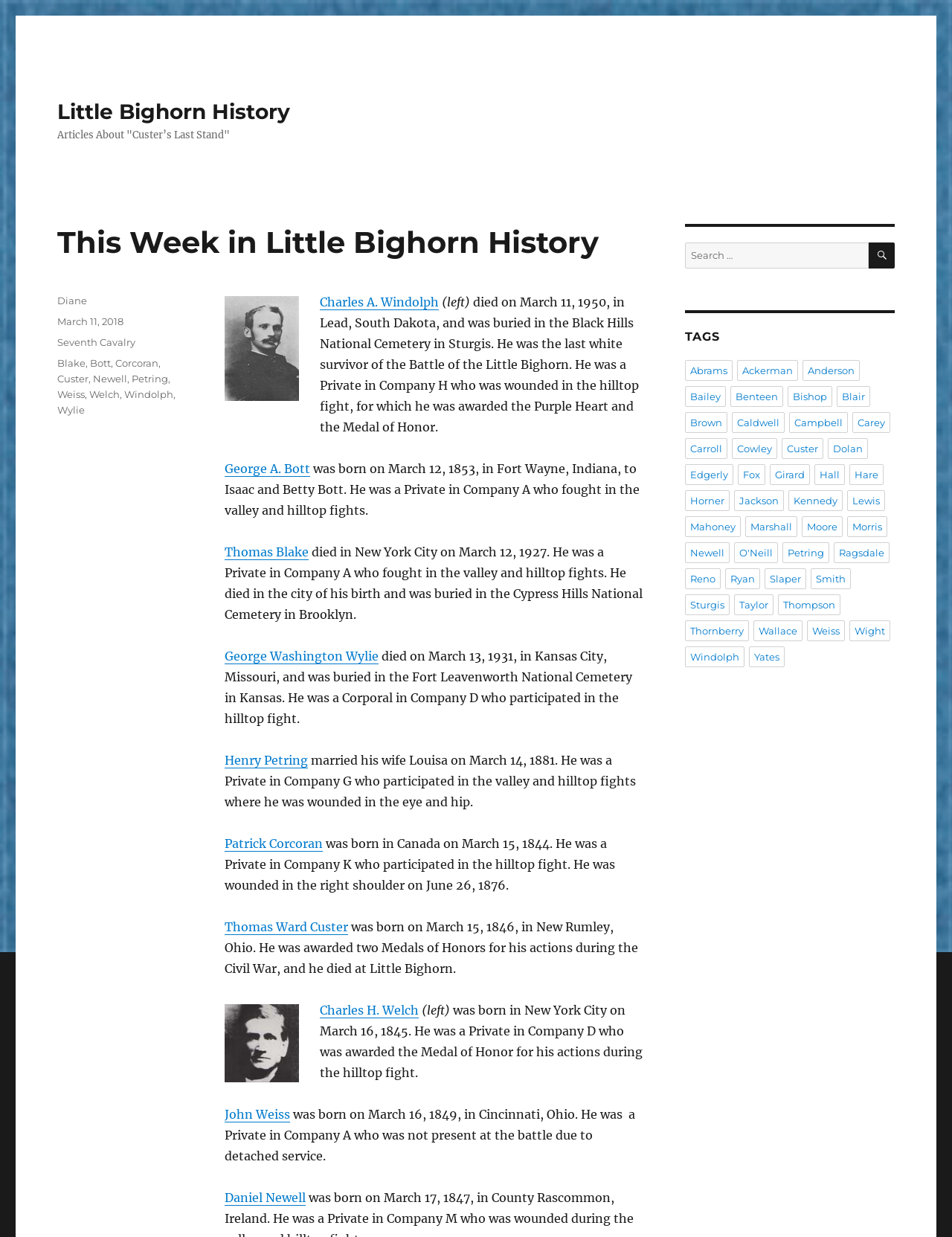Summarize the webpage with intricate details.

This webpage is about "This Week in Little Bighorn History" and features a collection of articles and information about historical figures related to the Battle of Little Bighorn. 

At the top of the page, there is a link to "Little Bighorn History" and a heading that reads "Articles About 'Custer’s Last Stand'". Below this, there are several sections, each featuring a historical figure with a link to their name, a brief description of their life and actions, and in some cases, an image. These sections are arranged in a vertical column, with each section positioned below the previous one.

To the right of these sections, there is a complementary area that contains a search function, a heading that reads "TAGS", and a list of tags or keywords related to the Battle of Little Bighorn. The search function allows users to search for specific terms, and the list of tags provides links to other related articles or information.

At the bottom of the page, there is a footer section that contains information about the author, the date the article was posted, and categories and tags related to the article.